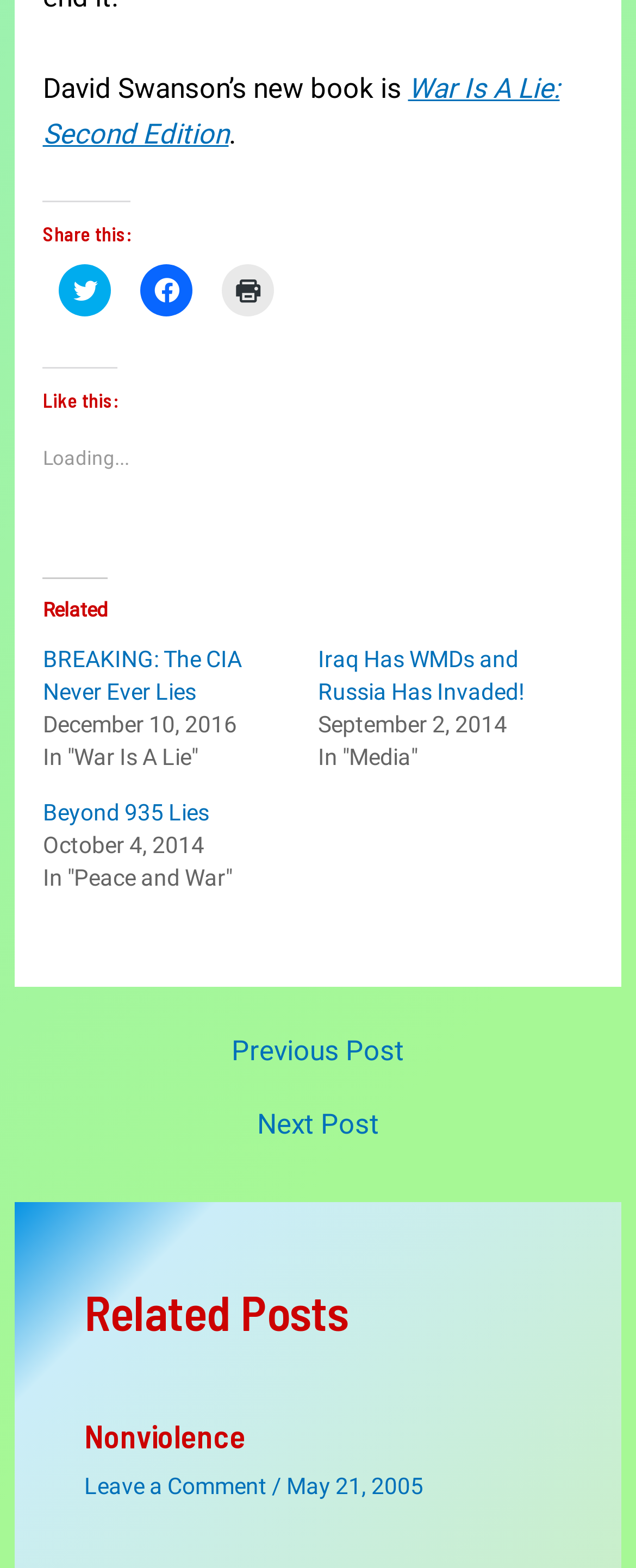What is the date of the post 'BREAKING: The CIA Never Ever Lies'?
Based on the image, provide your answer in one word or phrase.

December 10, 2016